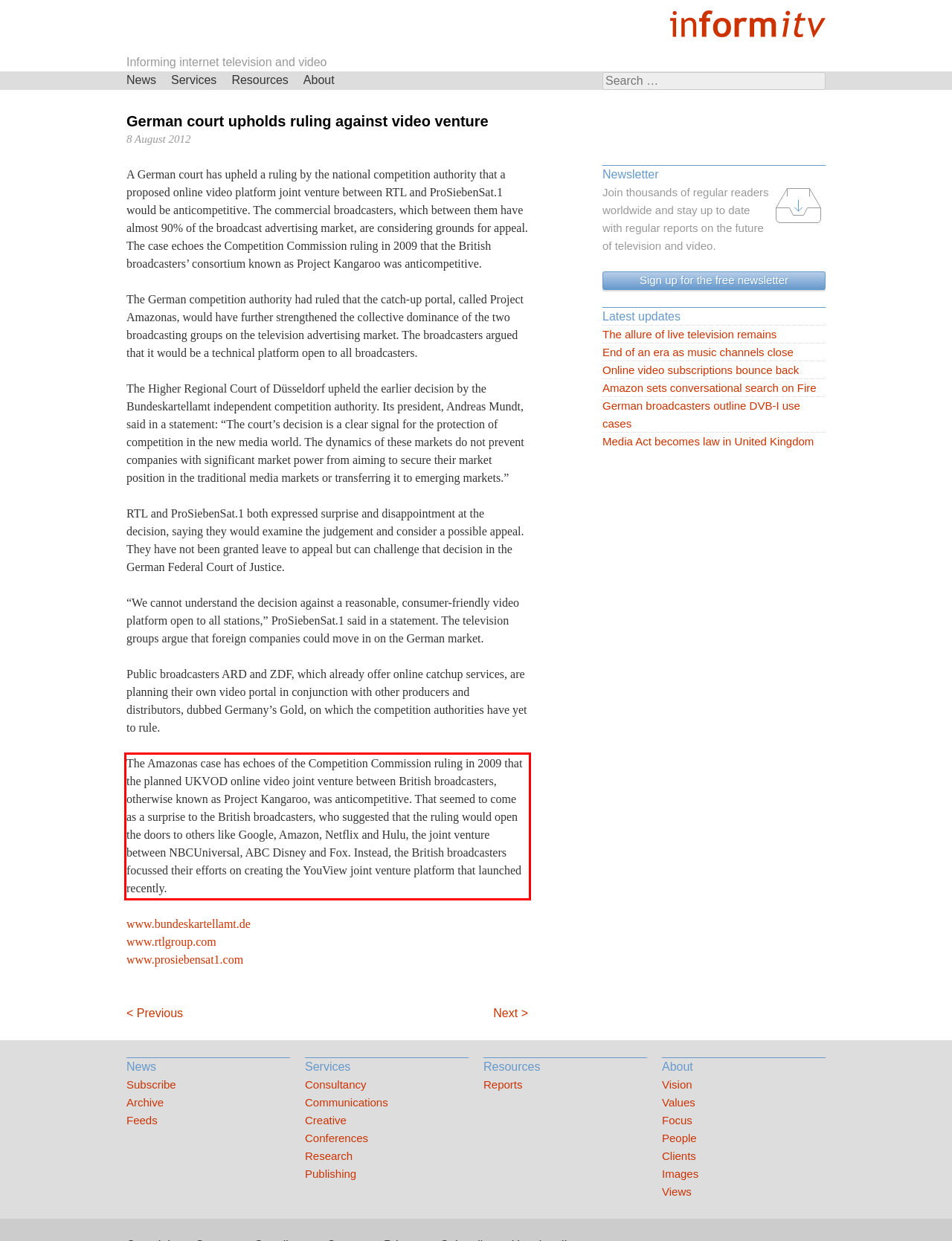There is a screenshot of a webpage with a red bounding box around a UI element. Please use OCR to extract the text within the red bounding box.

The Amazonas case has echoes of the Competition Commission ruling in 2009 that the planned UKVOD online video joint venture between British broadcasters, otherwise known as Project Kangaroo, was anticompetitive. That seemed to come as a surprise to the British broadcasters, who suggested that the ruling would open the doors to others like Google, Amazon, Netflix and Hulu, the joint venture between NBCUniversal, ABC Disney and Fox. Instead, the British broadcasters focussed their efforts on creating the YouView joint venture platform that launched recently.